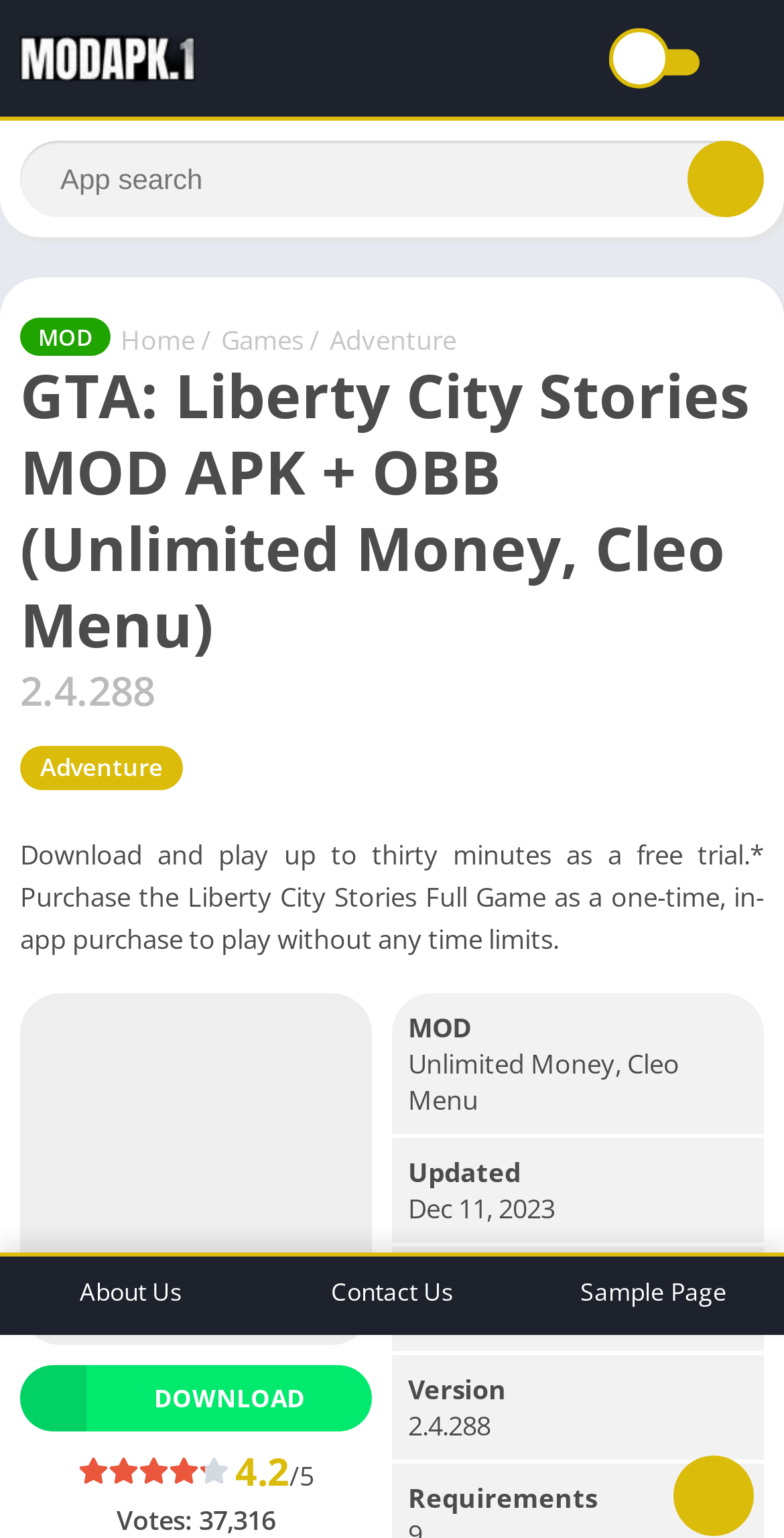Create an in-depth description of the webpage, covering main sections.

This webpage is about GTA: Liberty City Stories MOD APK, a mobile game. At the top, there is a logo with the text "MODAPK" next to it. Below the logo, there is a search bar with a "Search" button on the right side. 

On the left side, there are navigation links, including "Home", "Games", and "Adventure". The main content of the page is a description of the game, which includes the title "GTA: Liberty City Stories MOD APK + OBB (Unlimited Money, Cleo Menu)" and a version number "2.4.288". 

Below the title, there is a paragraph of text describing the game, mentioning a free trial and in-app purchase options. There is a "DOWNLOAD" link at the bottom of this section. 

On the right side, there are ratings and reviews, with a score of "4.2/5" and "37,316" votes. Below the ratings, there is a section with details about the MOD, including "Unlimited Money, Cleo Menu", the update date "Dec 11, 2023", the size "2G", and the version "2.4.288". 

At the bottom of the page, there are links to "About Us", "Contact Us", and "Sample Page".